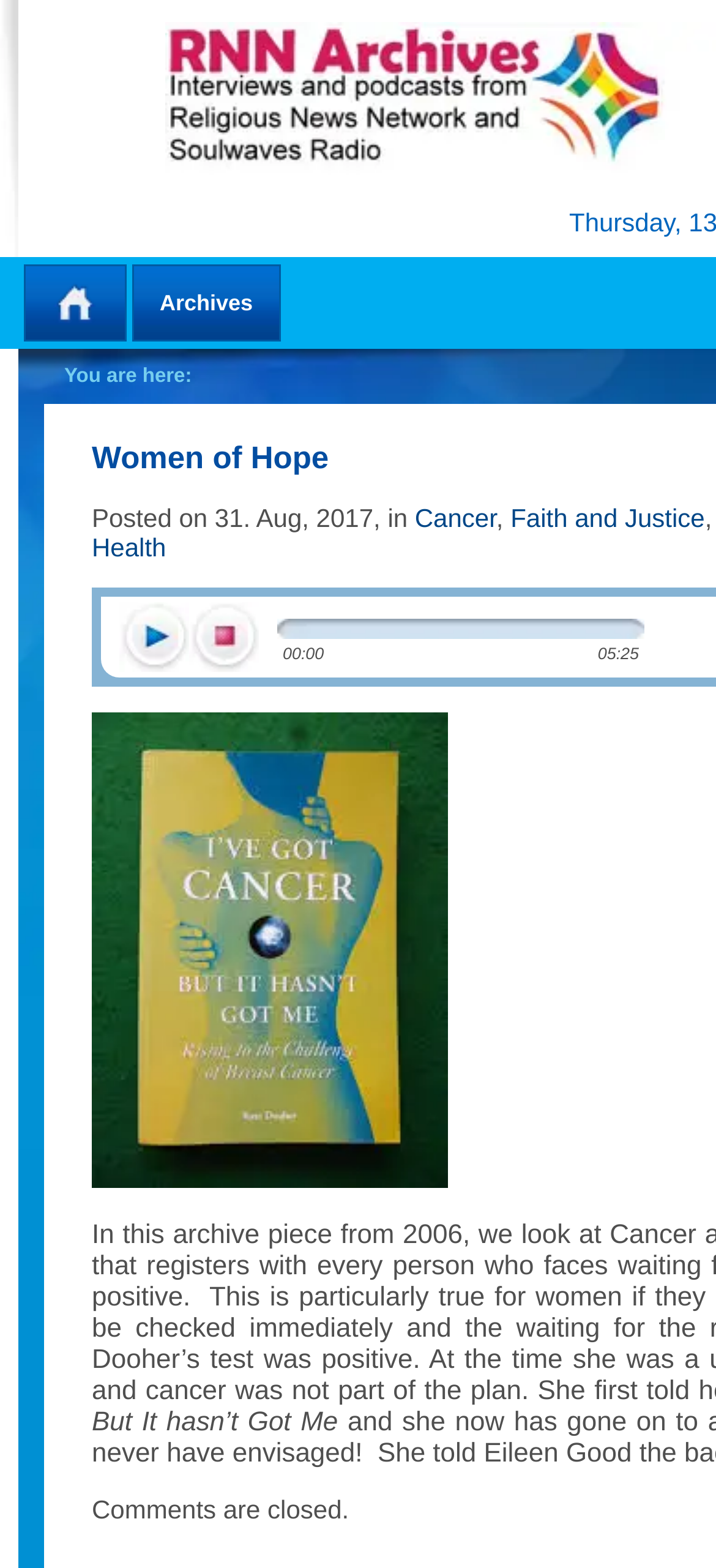Find and provide the bounding box coordinates for the UI element described with: "Faith and Justice".

[0.713, 0.321, 0.984, 0.34]